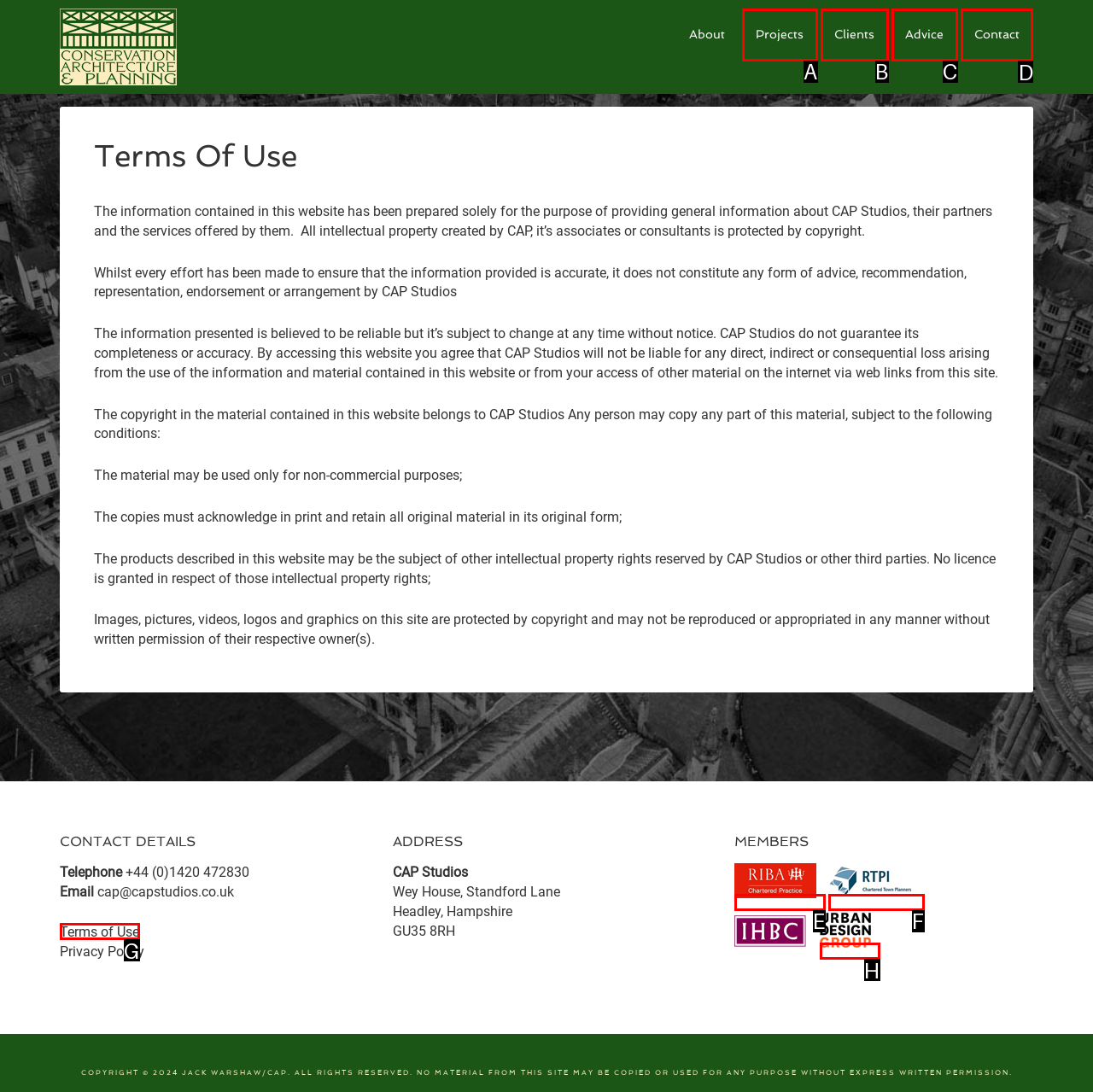Identify the correct HTML element to click for the task: Search in the documentation. Provide the letter of your choice.

None